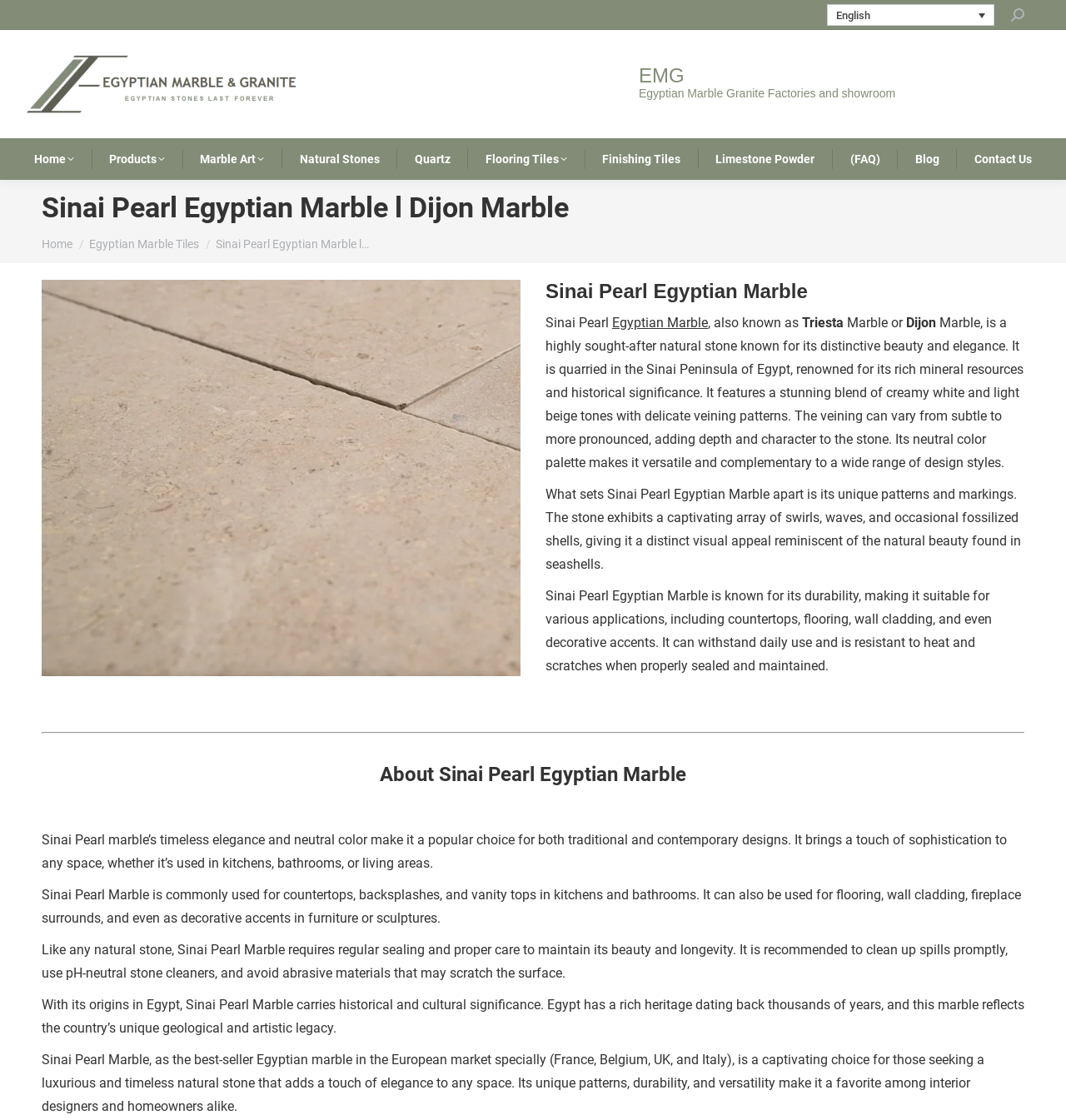Determine the title of the webpage and give its text content.

Sinai Pearl Egyptian Marble l Dijon Marble